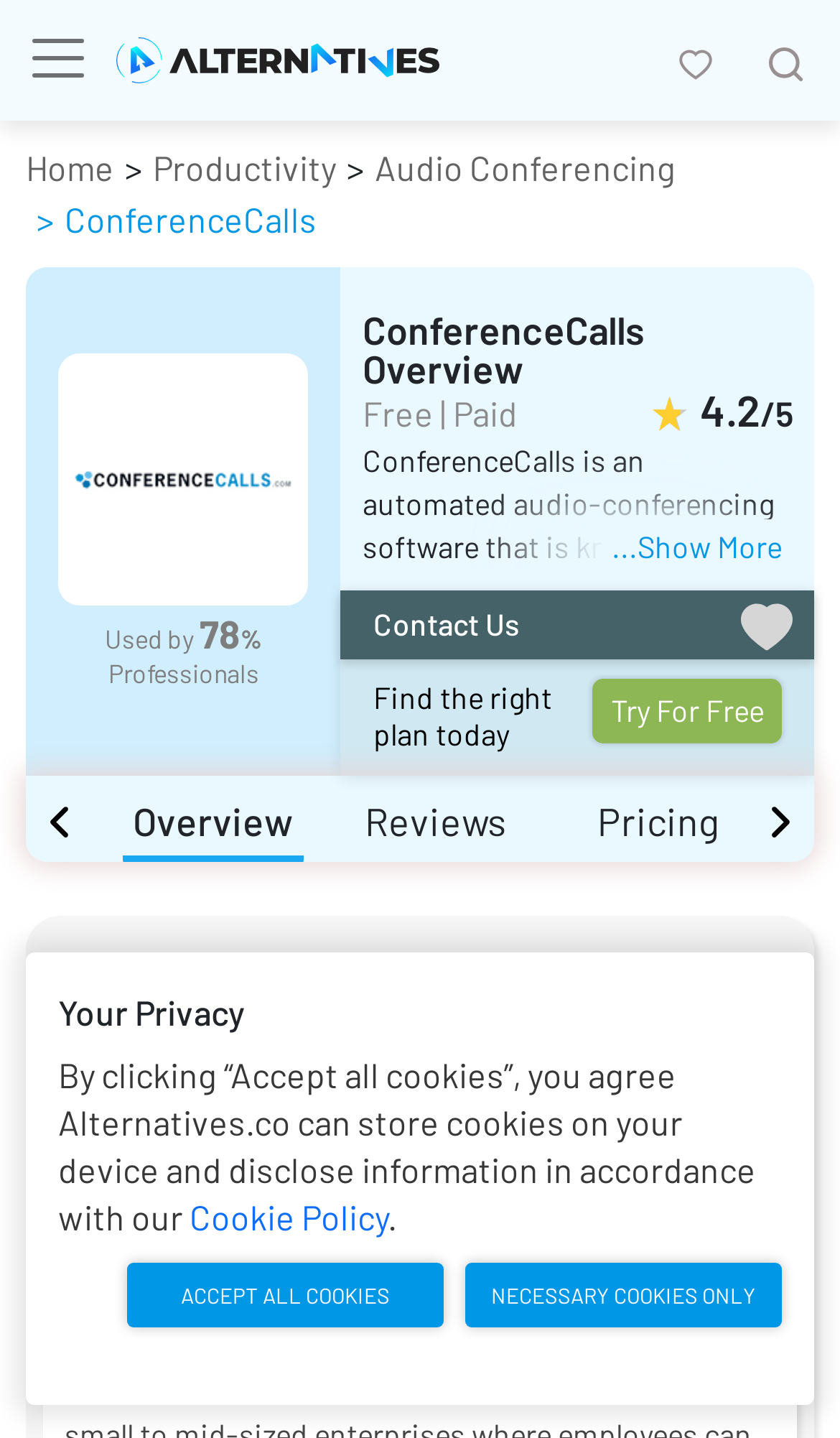Please identify the bounding box coordinates of the element I need to click to follow this instruction: "Go to Home page".

[0.031, 0.102, 0.136, 0.13]